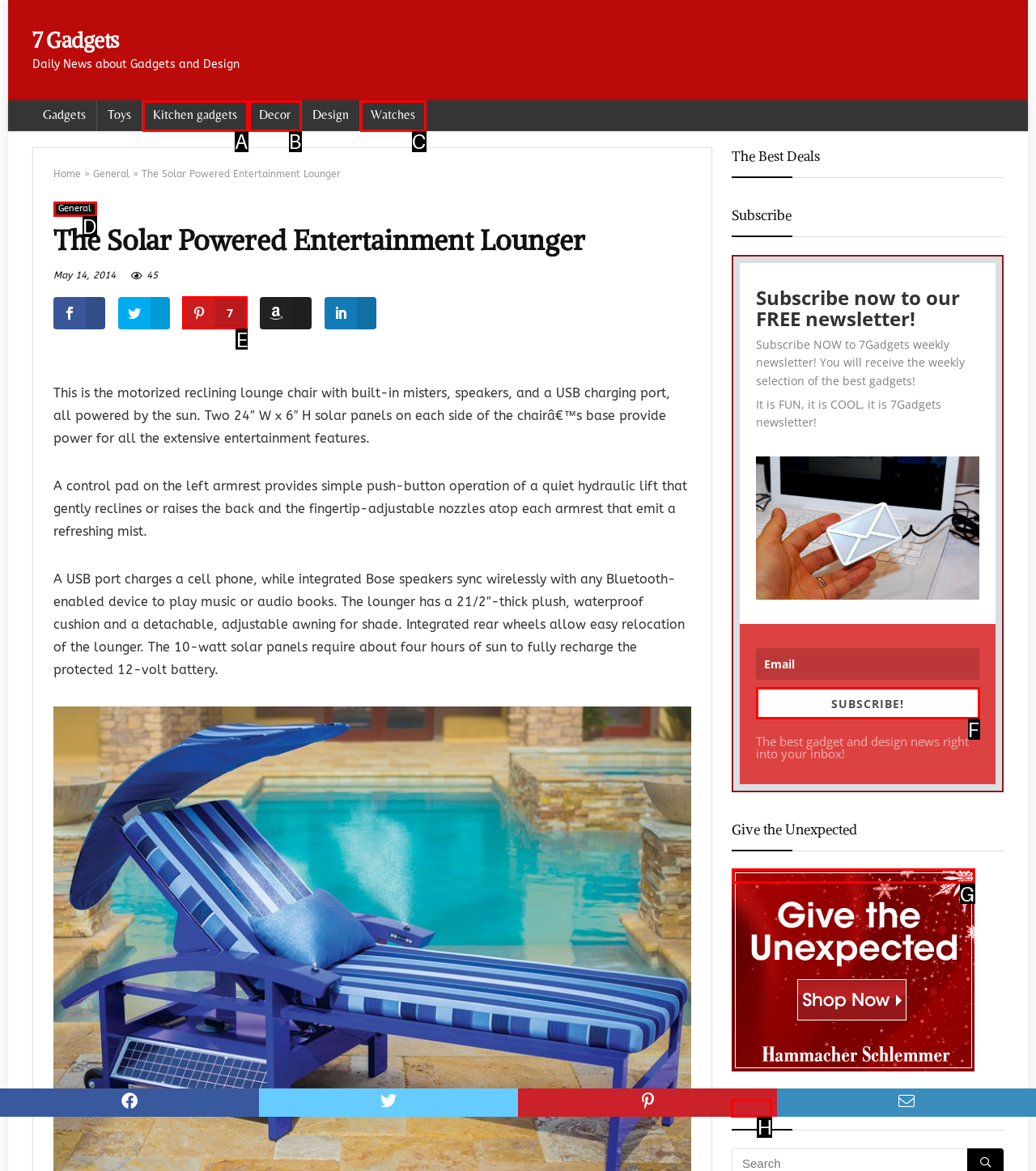Given the task: Search for something, point out the letter of the appropriate UI element from the marked options in the screenshot.

H